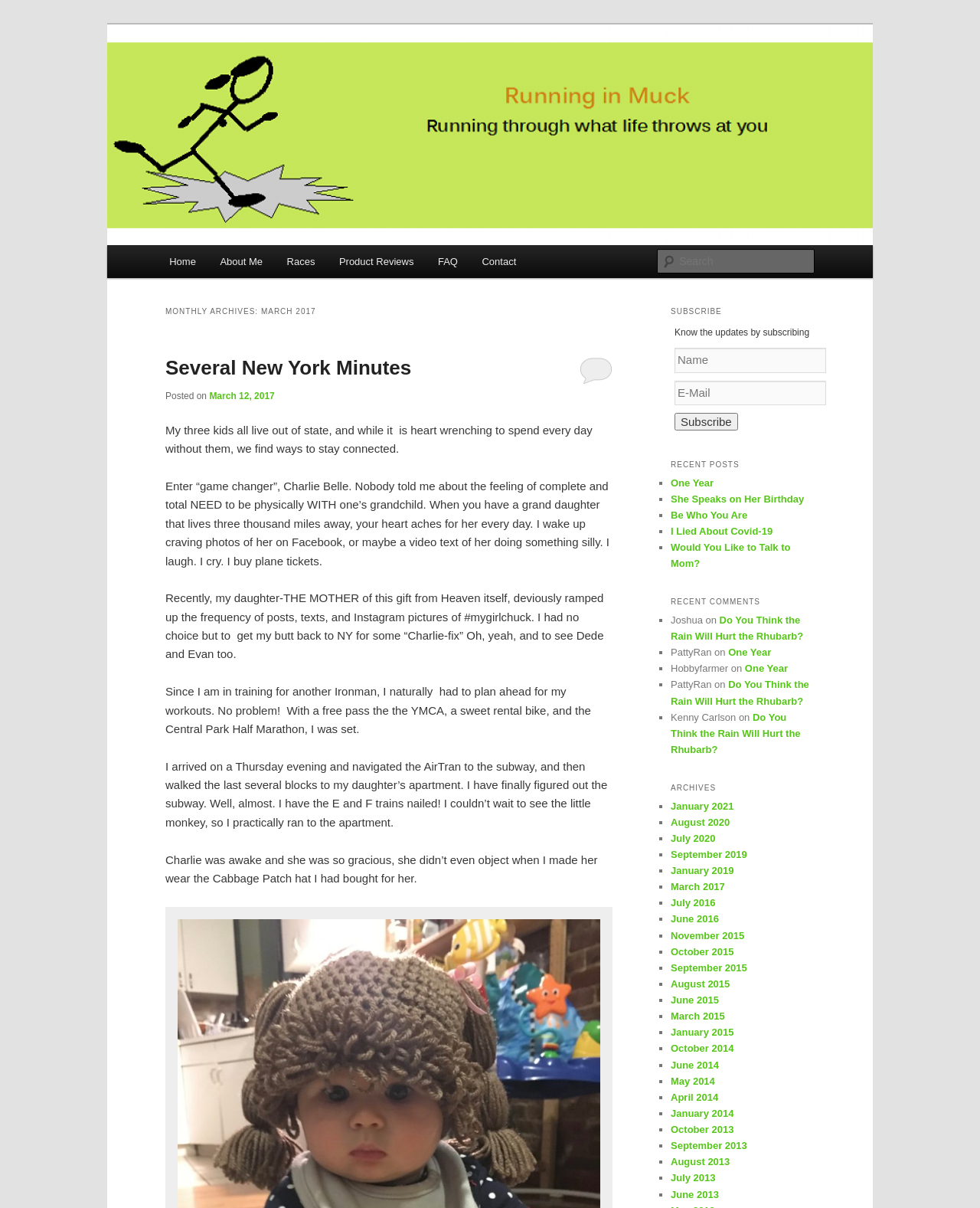Find the bounding box coordinates for the area that must be clicked to perform this action: "Check the 'Recent Comments'".

[0.684, 0.49, 0.831, 0.507]